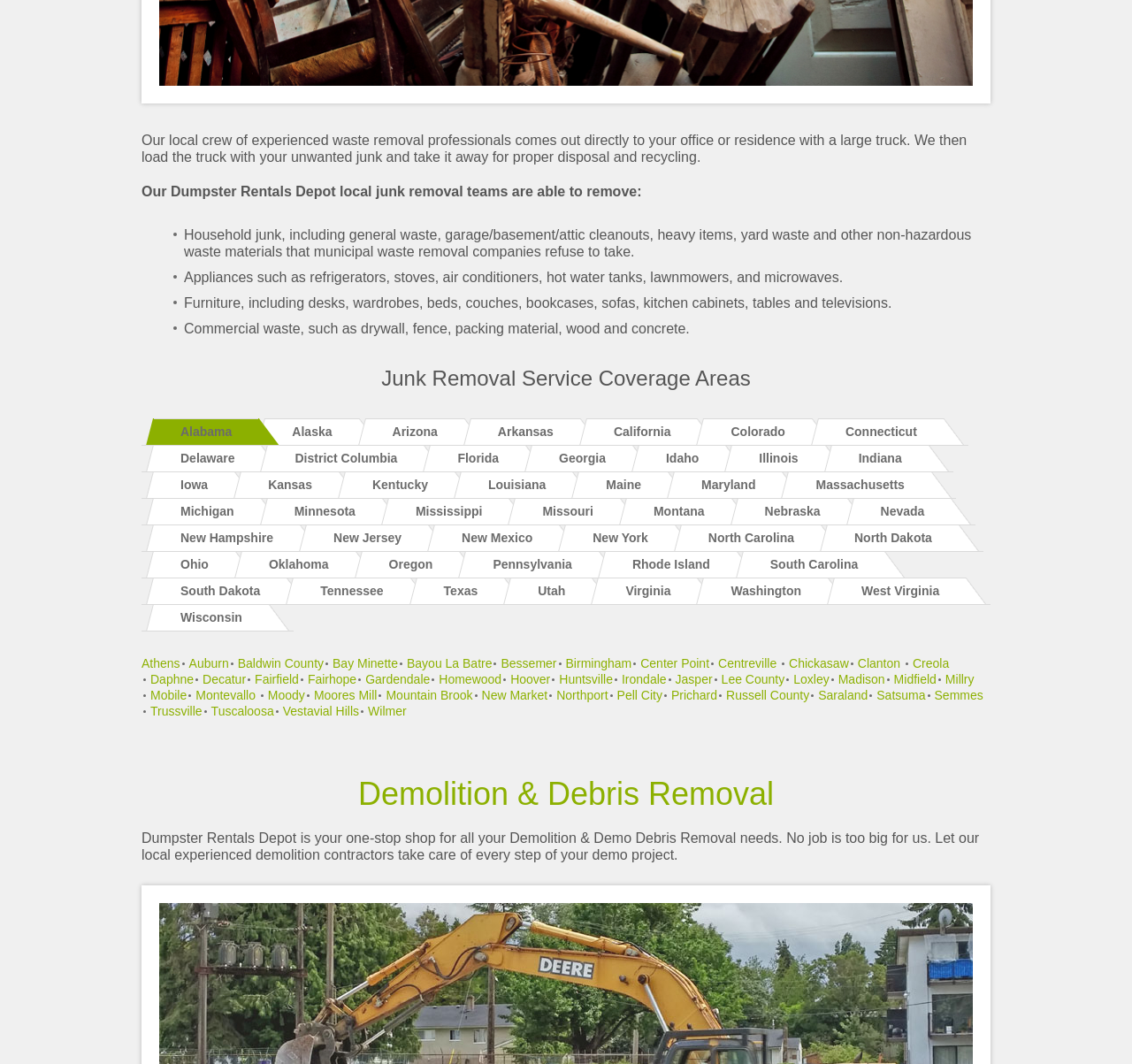Identify the bounding box for the given UI element using the description provided. Coordinates should be in the format (top-left x, top-left y, bottom-right x, bottom-right y) and must be between 0 and 1. Here is the description: Pell City

[0.545, 0.647, 0.585, 0.66]